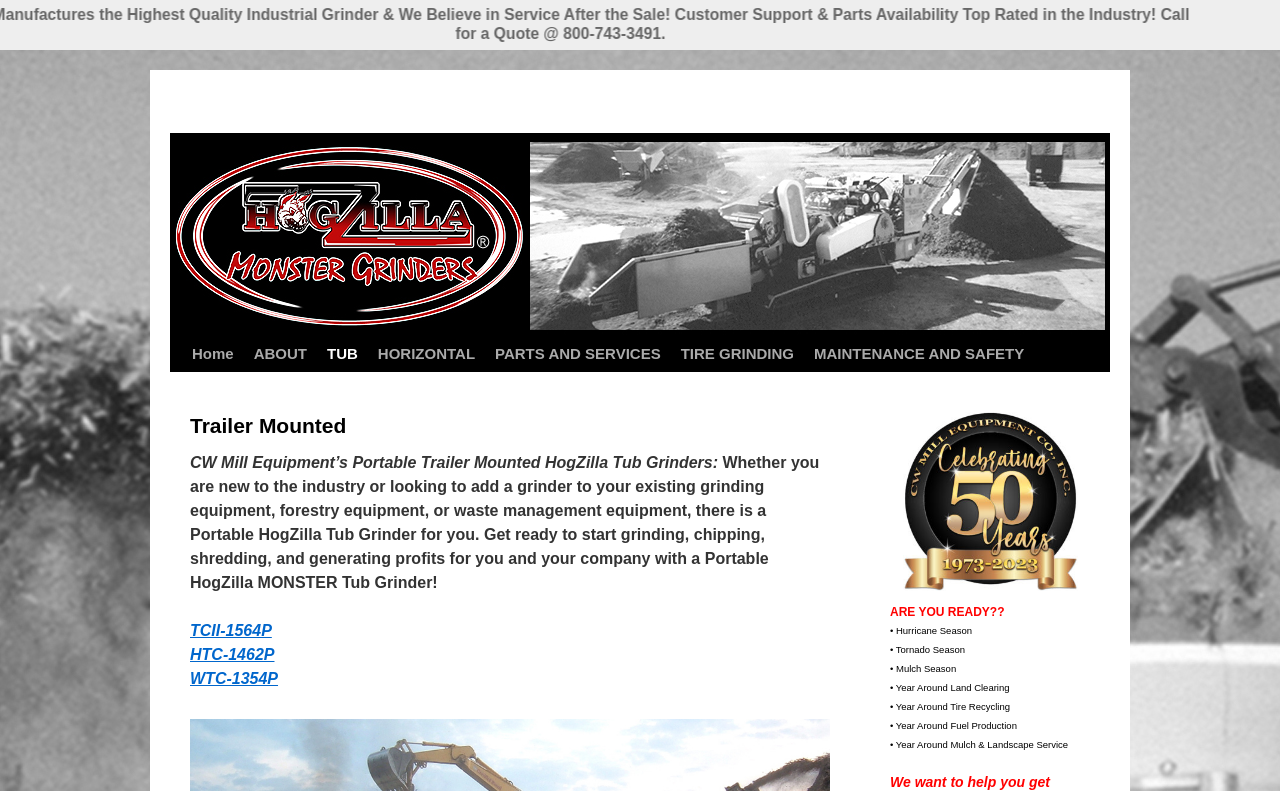Provide the bounding box coordinates of the HTML element this sentence describes: "Skip to content". The bounding box coordinates consist of four float numbers between 0 and 1, i.e., [left, top, right, bottom].

[0.133, 0.425, 0.148, 0.561]